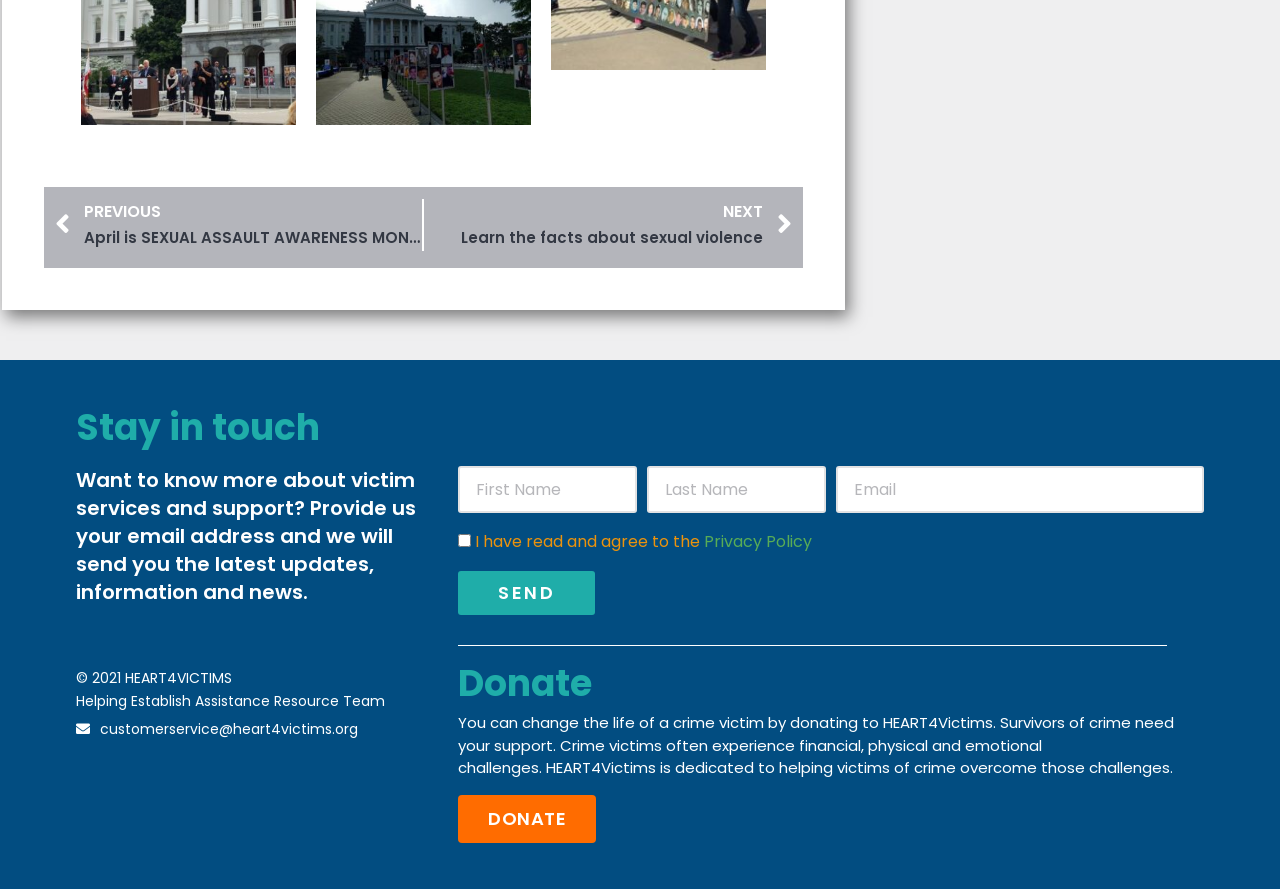Pinpoint the bounding box coordinates of the element you need to click to execute the following instruction: "Enter your first name". The bounding box should be represented by four float numbers between 0 and 1, in the format [left, top, right, bottom].

[0.358, 0.525, 0.498, 0.578]